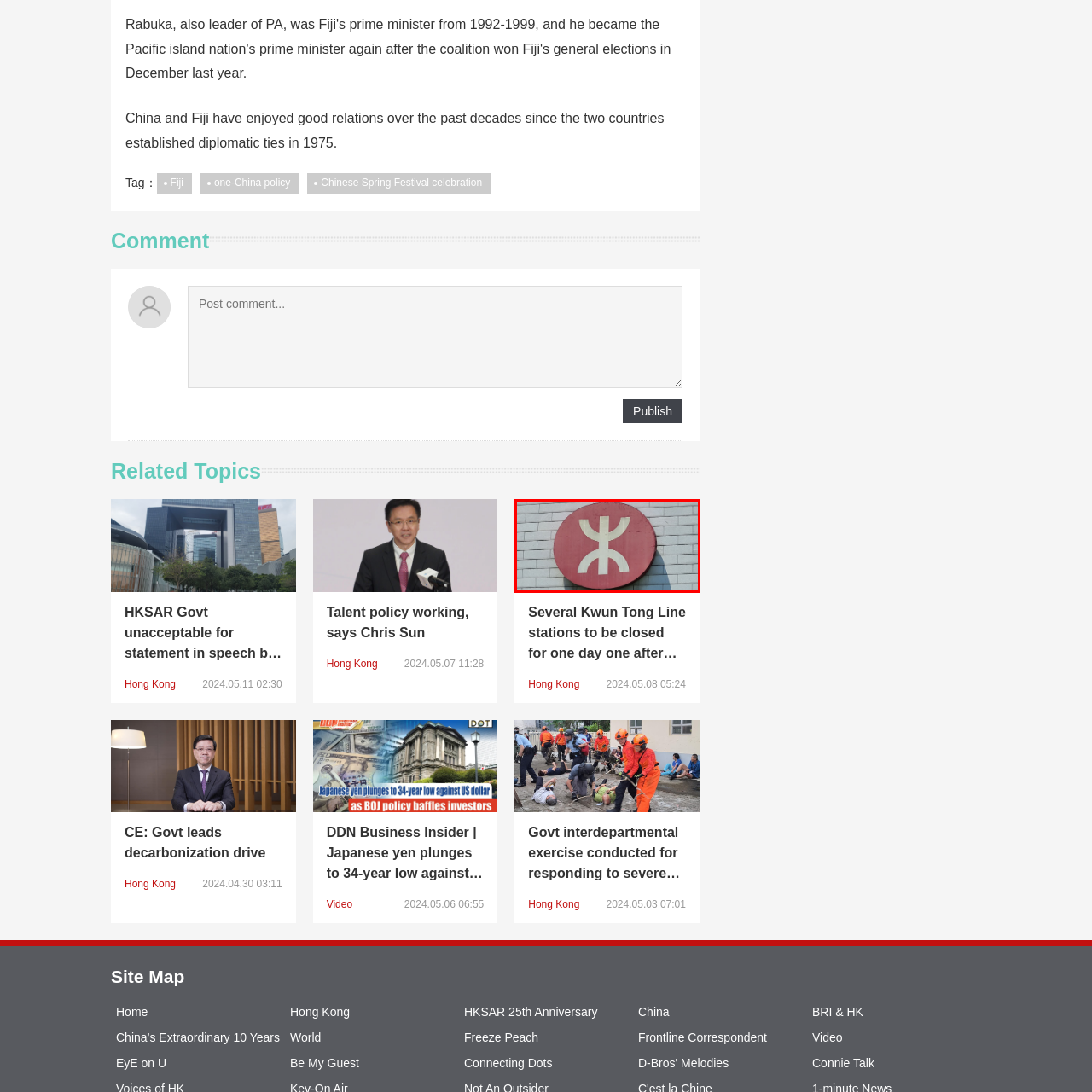Offer a detailed account of the image that is framed by the red bounding box.

The image features a prominent logo displayed on a wall, characterized by its circular shape and stylized symbol. The logo is a striking red with a white design at its center, resembling a unique artistic interpretation of interconnected elements, often associated with transportation networks. This specific emblem represents the Mass Transit Railway (MTR) system, a critical part of Hong Kong's public transportation infrastructure. As such, it signifies the convenience and efficiency of the rail services that link various parts of the bustling city, making it an important symbol for daily commuters and tourists alike. The background structure appears to be made of light-colored stone or bricks, providing a clean and modern aesthetic that complements the logo's vibrant colors.